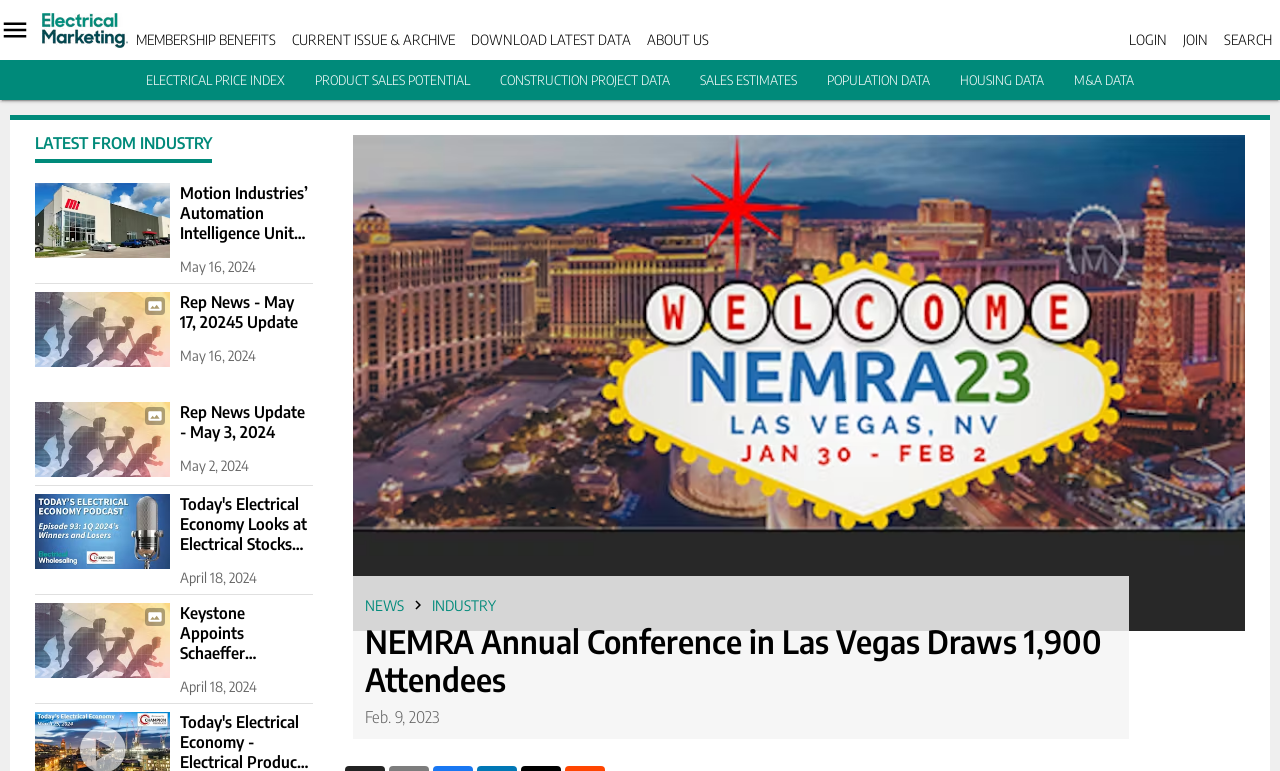Find and generate the main title of the webpage.

NEMRA Annual Conference in Las Vegas Draws 1,900 Attendees